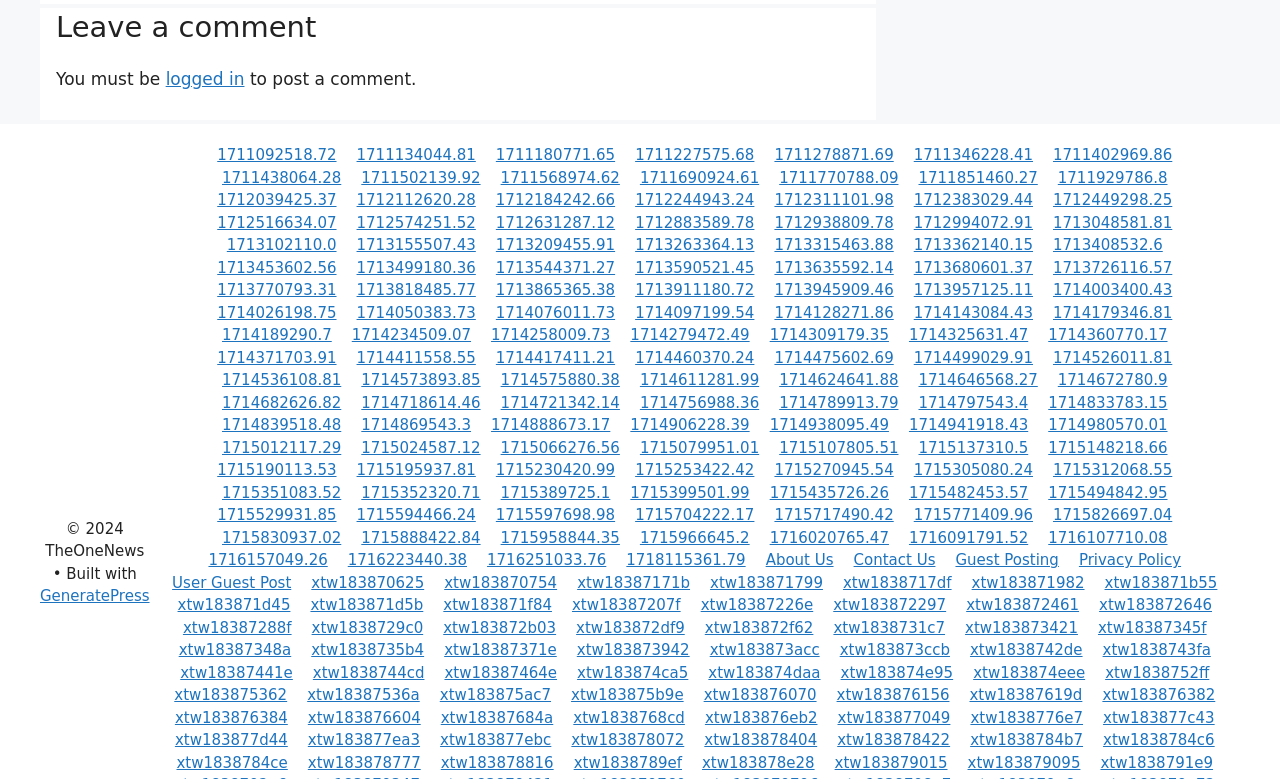What is the vertical position of the link '1711092518.72'?
Refer to the image and provide a concise answer in one word or phrase.

above